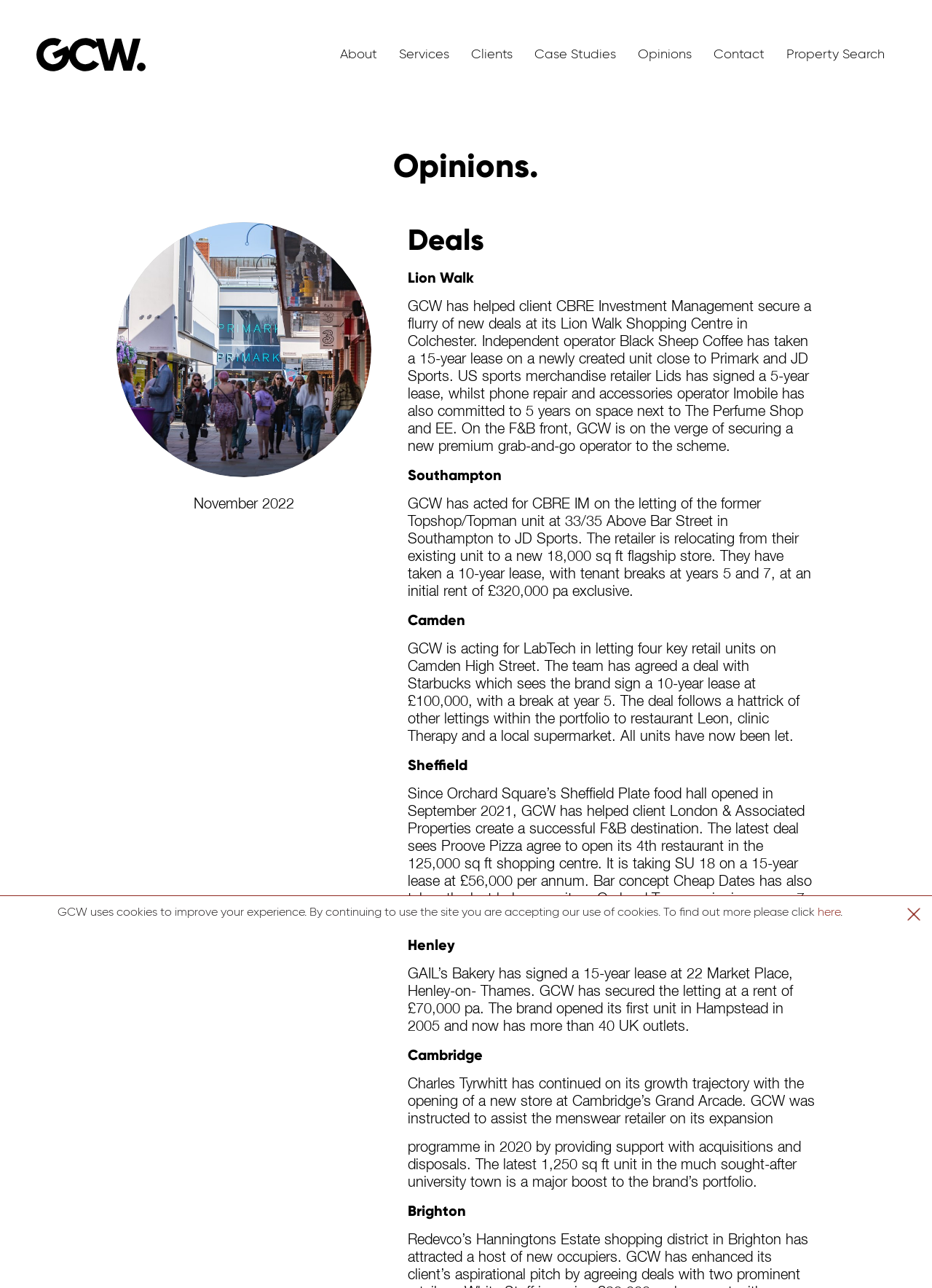Find the bounding box of the UI element described as follows: "parent_node: جستجو برای: value="جستجو"".

None